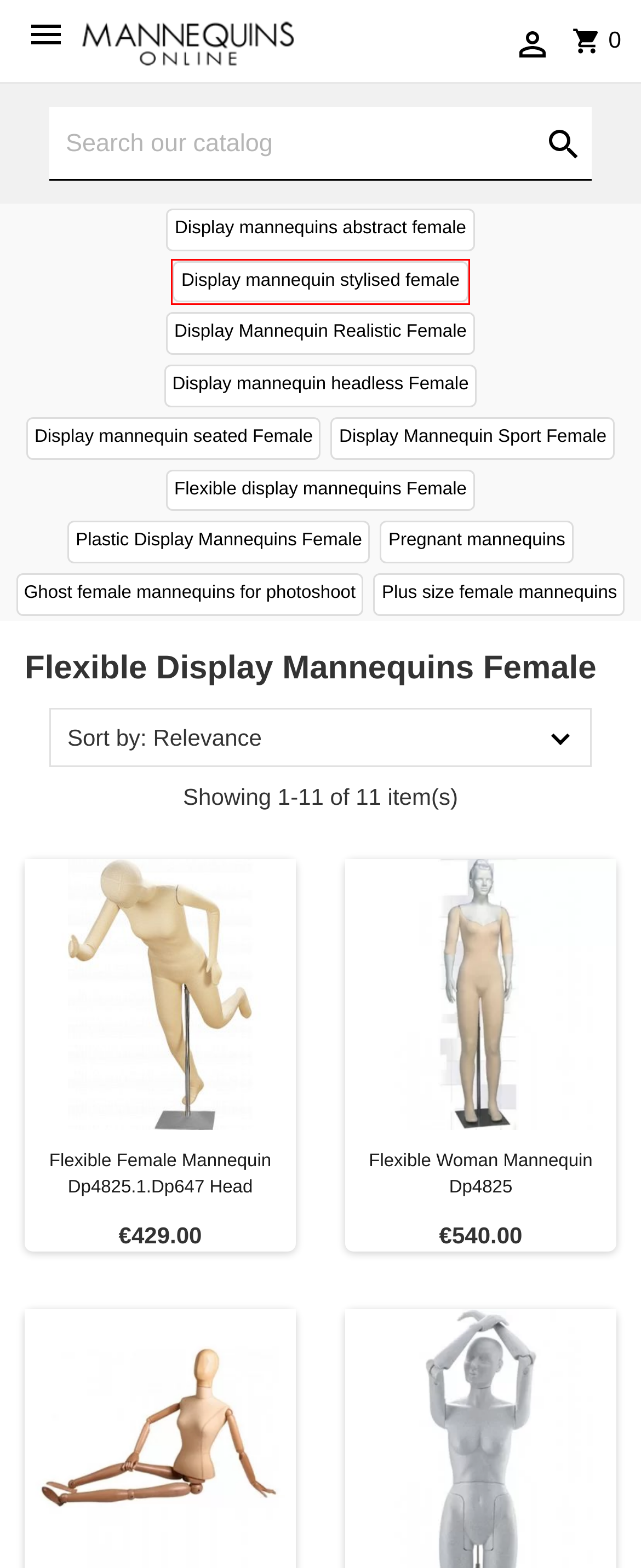Review the webpage screenshot provided, noting the red bounding box around a UI element. Choose the description that best matches the new webpage after clicking the element within the bounding box. The following are the options:
A. Display mannequins abstract female
B. Display Mannequin: Retail Mannequins for Sale | Mannequins Online
C. Pregnant mannequins
D. Login
E. Display Mannequin Sport Female
F. Display mannequin seated Female
G. Flexible female mannequin dp4825.1.dp647 head | Mannequins Online
H. Display mannequin stylised female

H